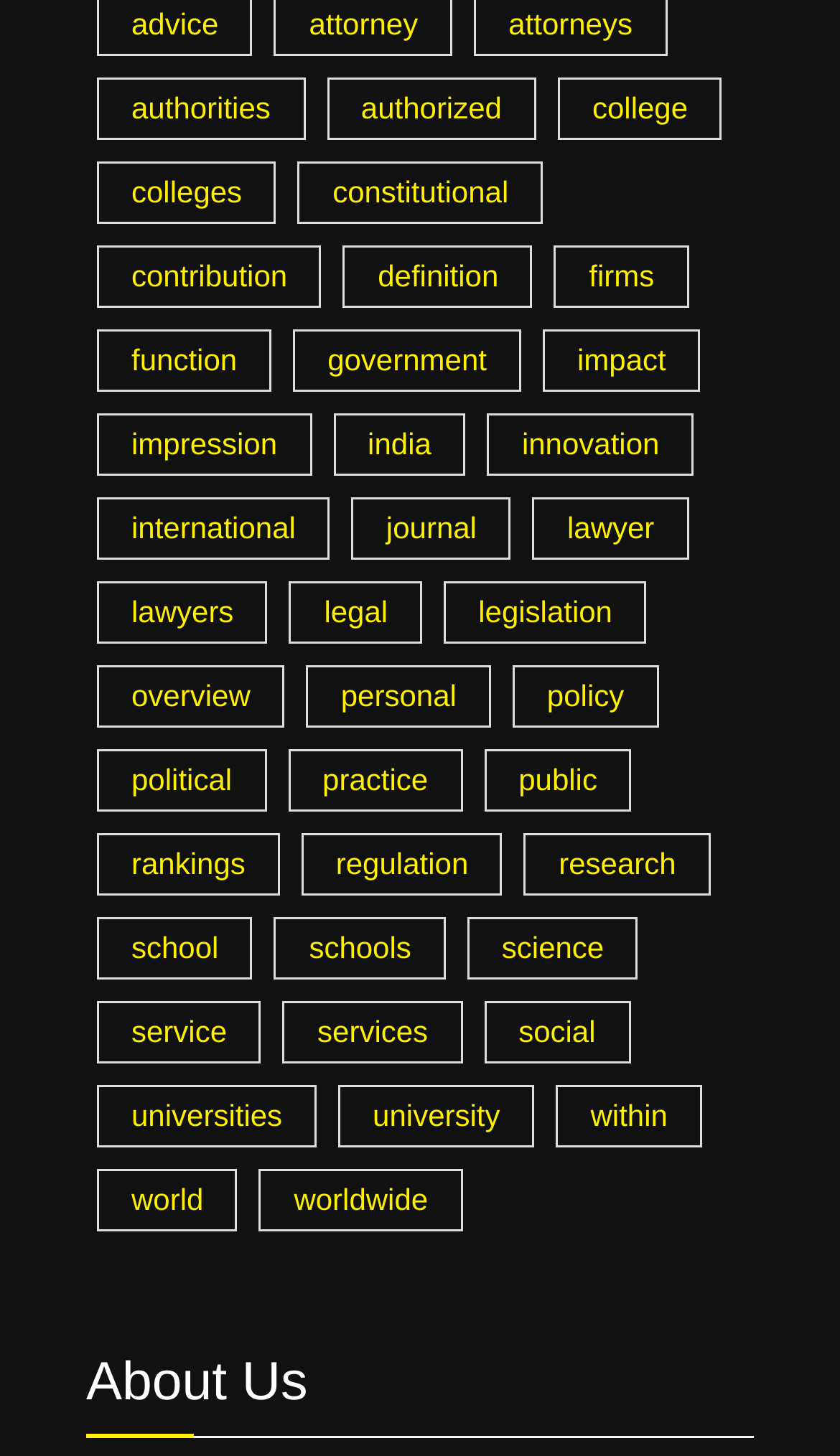What is the category with the most items?
Please answer the question as detailed as possible.

By examining the links on the webpage, I found that the category 'legal' has the most items, with 161 items listed.